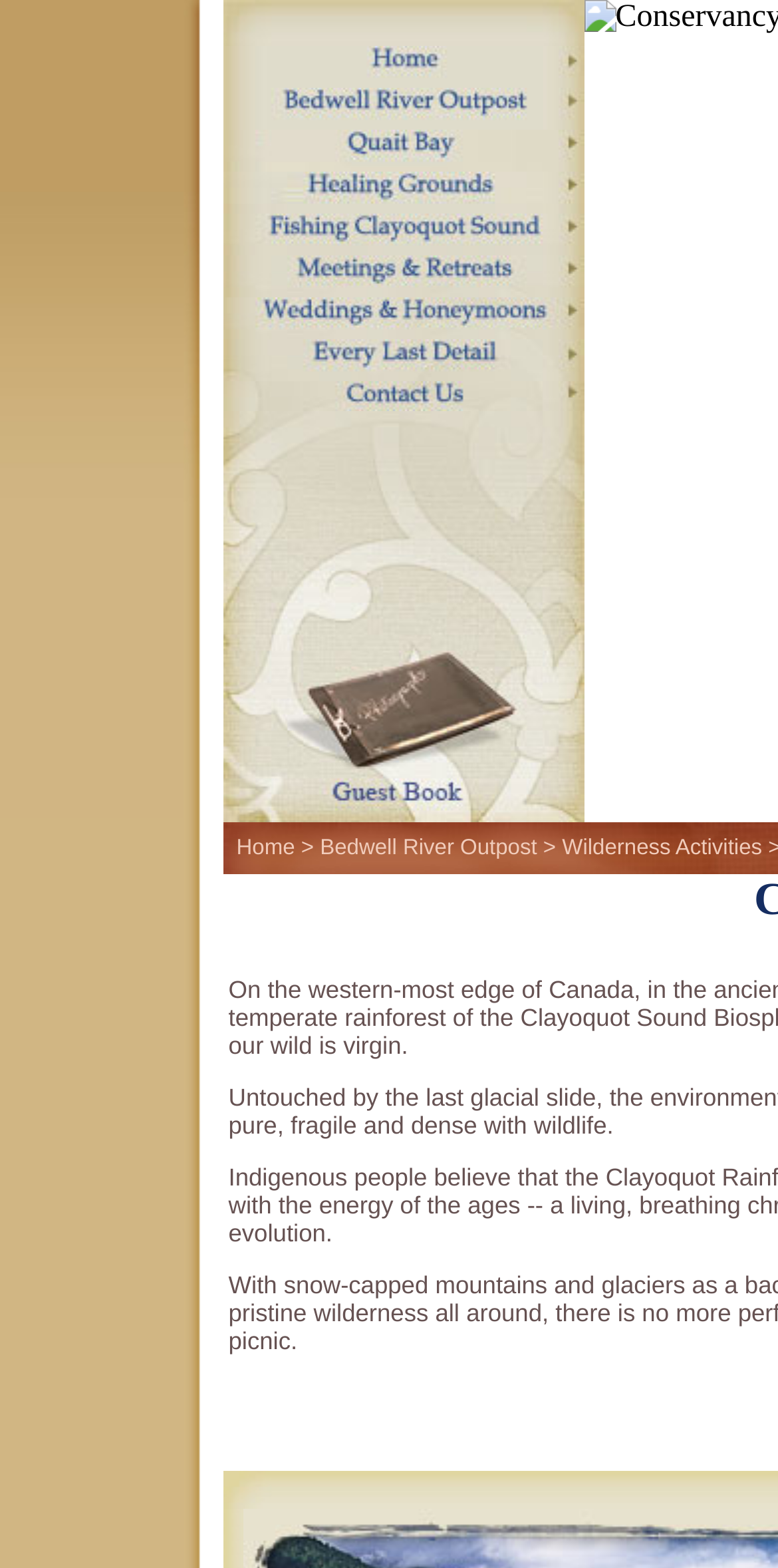Please determine the bounding box coordinates of the element's region to click for the following instruction: "Visit Bedwell River Outpost".

[0.286, 0.056, 0.75, 0.075]